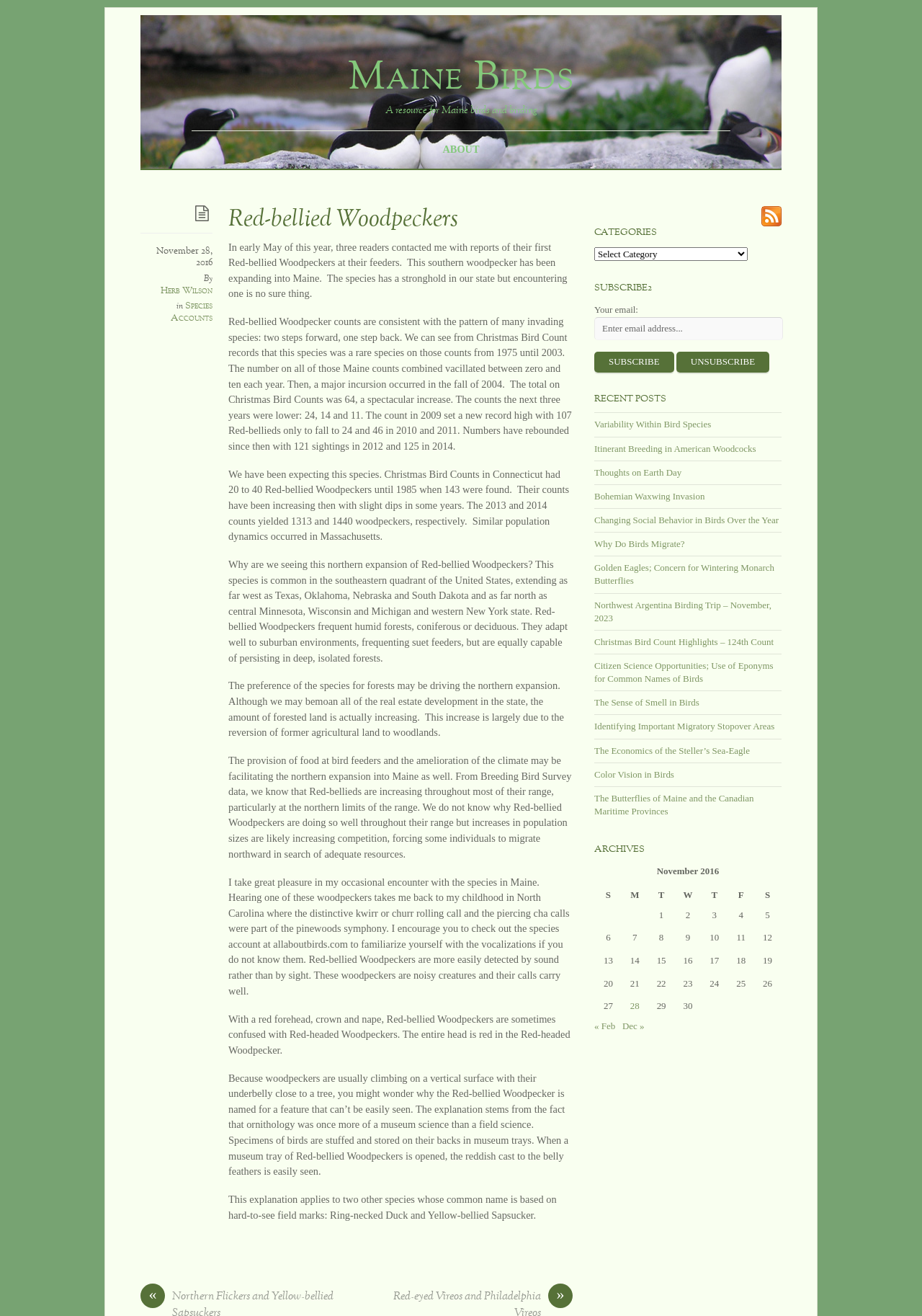Given the element description: "Dec »", predict the bounding box coordinates of this UI element. The coordinates must be four float numbers between 0 and 1, given as [left, top, right, bottom].

[0.675, 0.775, 0.699, 0.784]